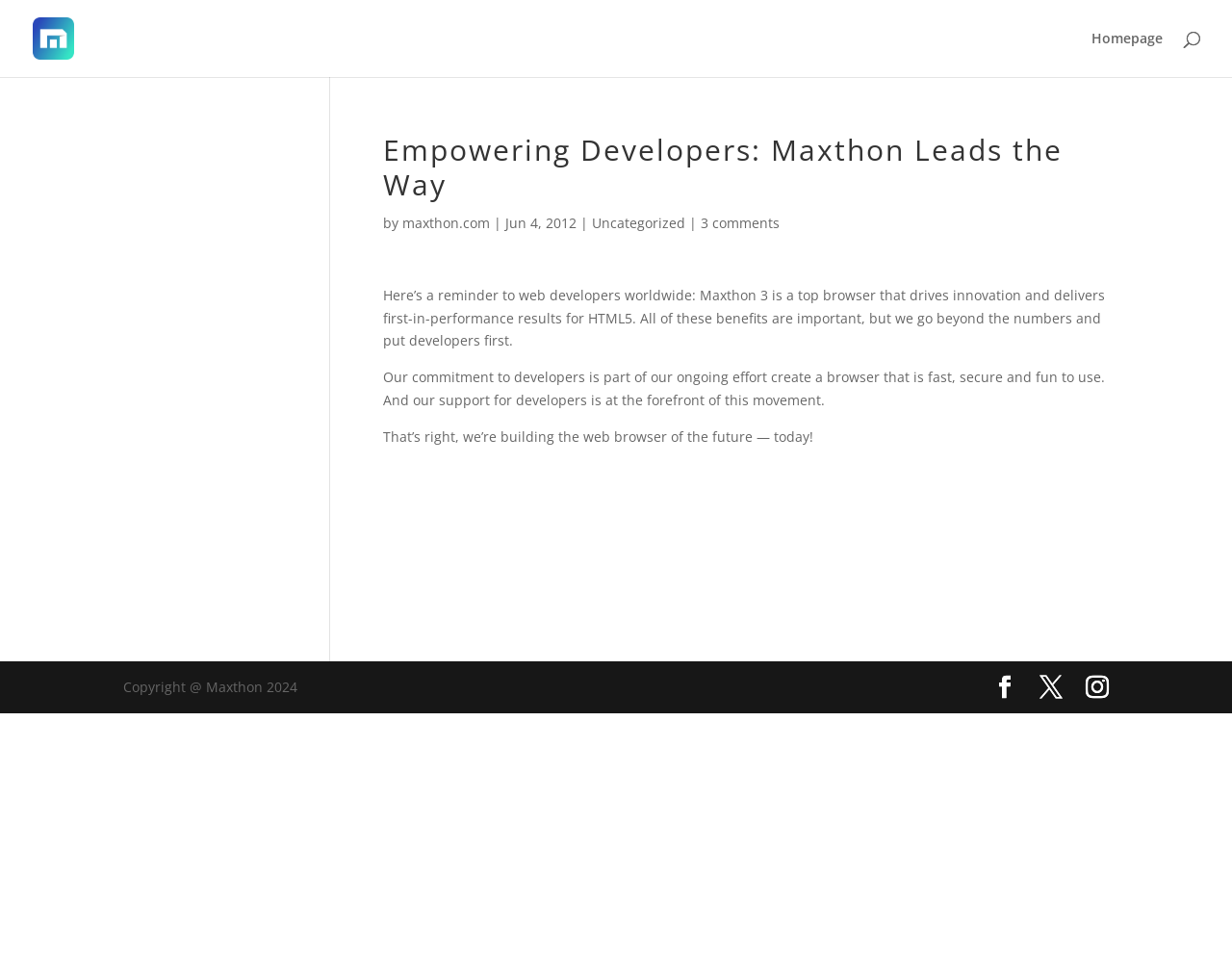Determine the bounding box coordinates of the area to click in order to meet this instruction: "view comments".

[0.569, 0.224, 0.633, 0.243]